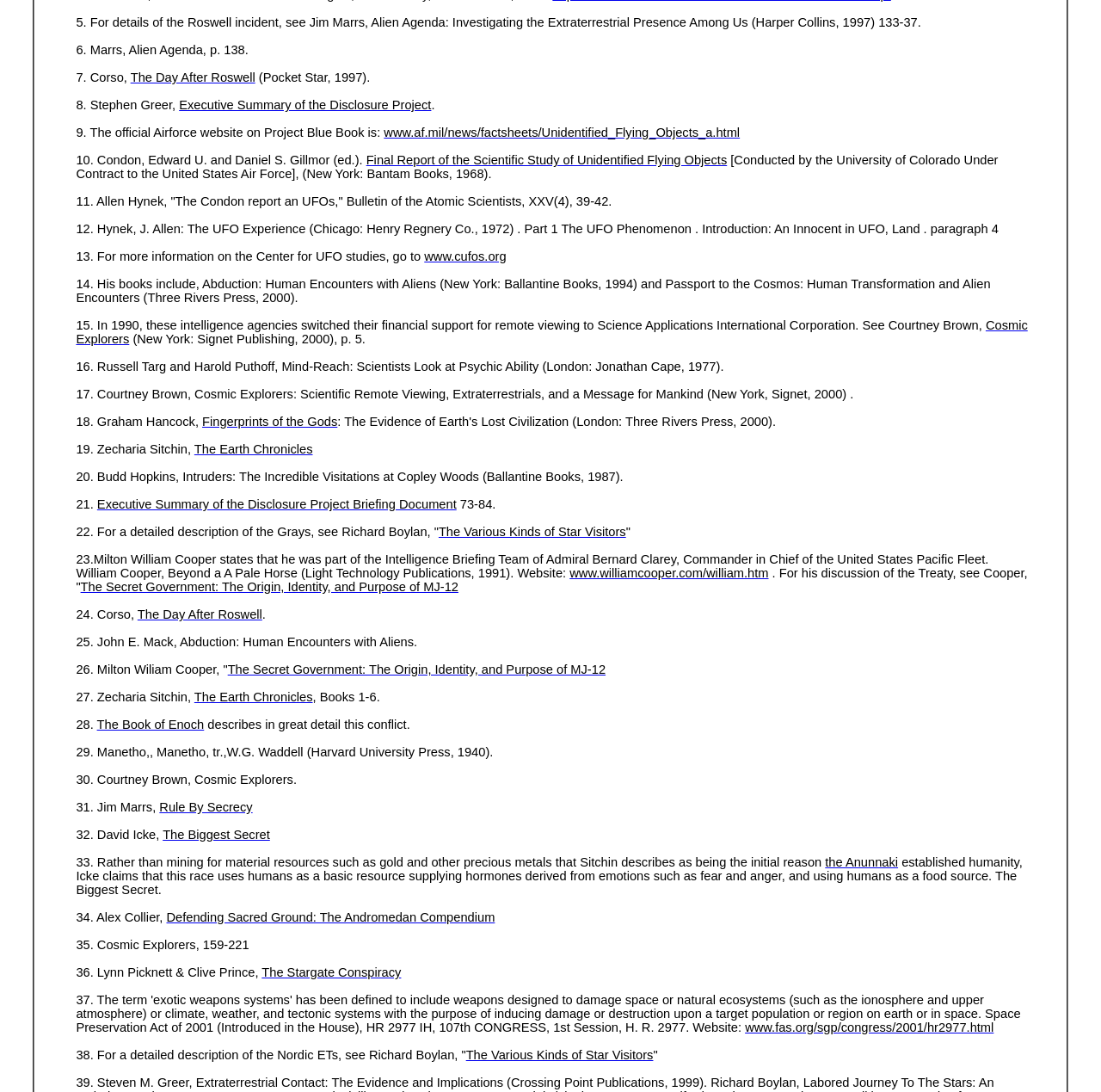Please identify the bounding box coordinates of the region to click in order to complete the given instruction: "Visit the website 'www.af.mil/news/factsheets/Unidentified_Flying_Objects_a.html'". The coordinates should be four float numbers between 0 and 1, i.e., [left, top, right, bottom].

[0.349, 0.114, 0.672, 0.128]